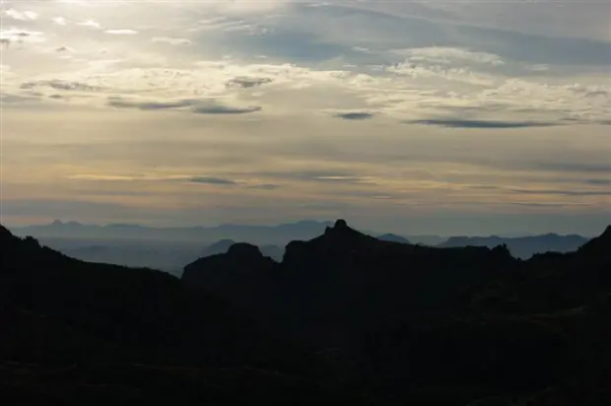Provide a rich and detailed narrative of the image.

The image captures a stunning view of a mountainous landscape during the twilight hours, as the sun sets behind the distant peaks. The foreground features dark silhouettes of rugged mountain ridges, adding depth and drama to the scene. Above, a moody sky is painted with soft hues of gray and hints of blue, while wispy clouds stretch across the horizon. This tranquil moment, despite the winter chill, embodies the beauty of nature and the quiet anticipation of dusk. The overall atmosphere is one of peaceful solitude, inviting viewers to appreciate the serene yet awe-inspiring scenery.